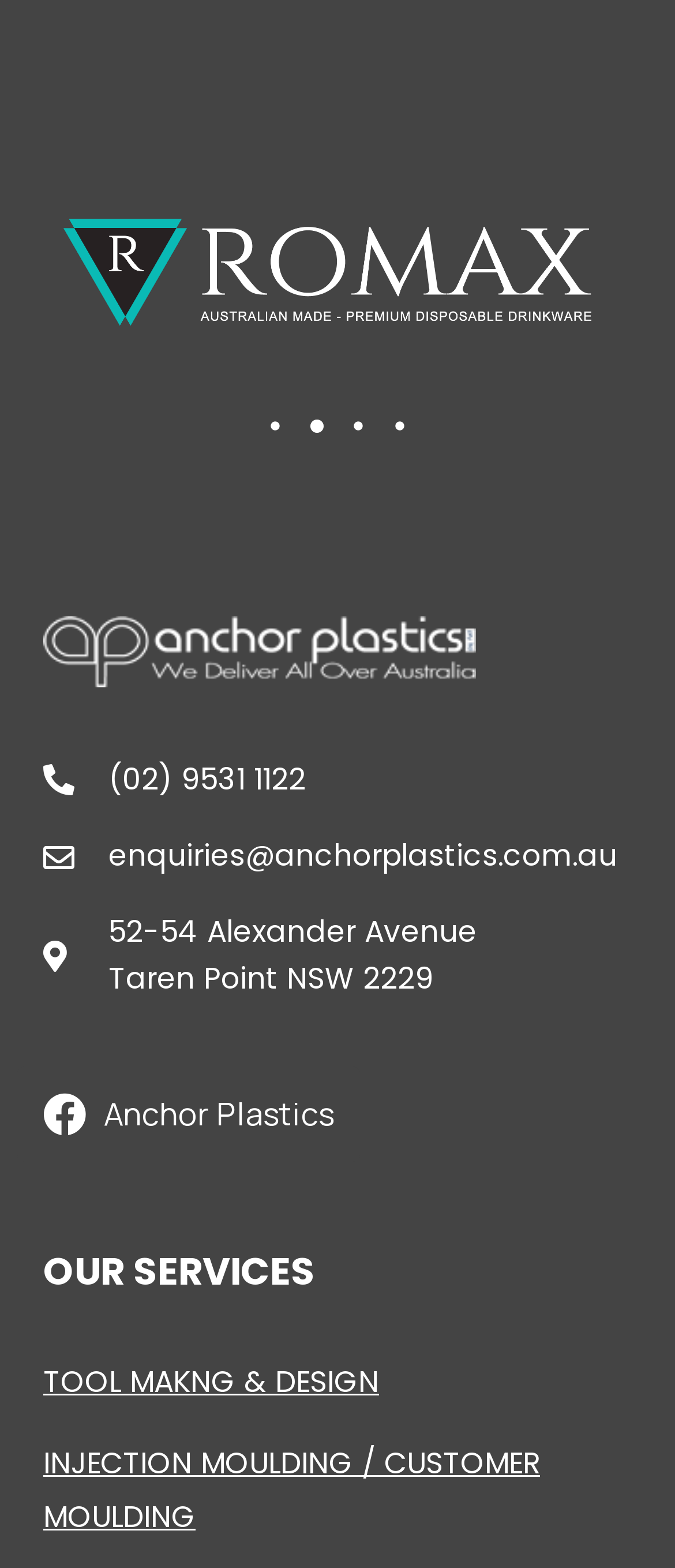Refer to the image and provide an in-depth answer to the question:
What is the phone number of Anchor Plastics?

I found the phone number in the link element with the text '(02) 9531 1122', which is located below the logo image.